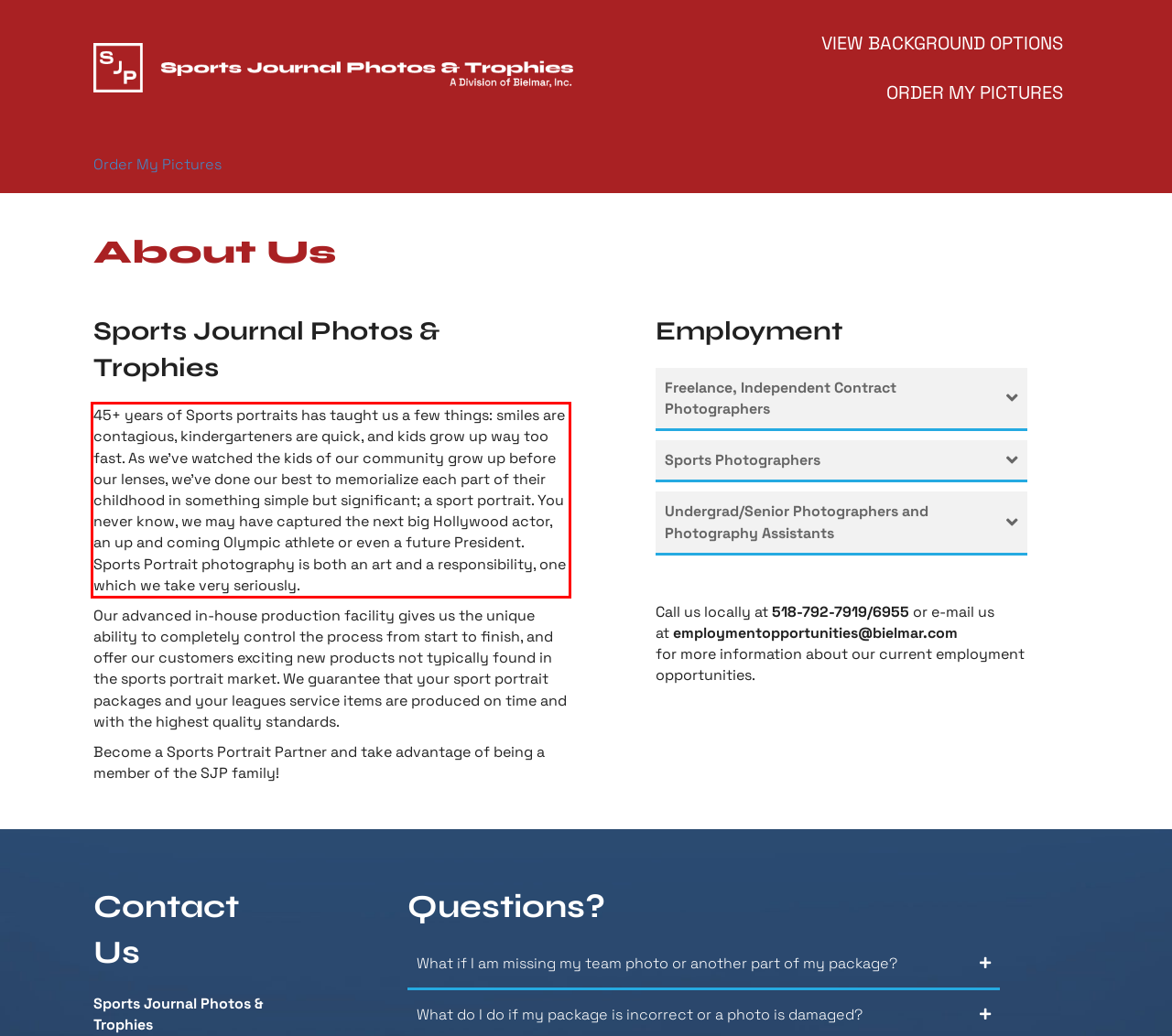Within the provided webpage screenshot, find the red rectangle bounding box and perform OCR to obtain the text content.

45+ years of Sports portraits has taught us a few things: smiles are contagious, kindergarteners are quick, and kids grow up way too fast. As we’ve watched the kids of our community grow up before our lenses, we’ve done our best to memorialize each part of their childhood in something simple but significant; a sport portrait. You never know, we may have captured the next big Hollywood actor, an up and coming Olympic athlete or even a future President. Sports Portrait photography is both an art and a responsibility, one which we take very seriously.